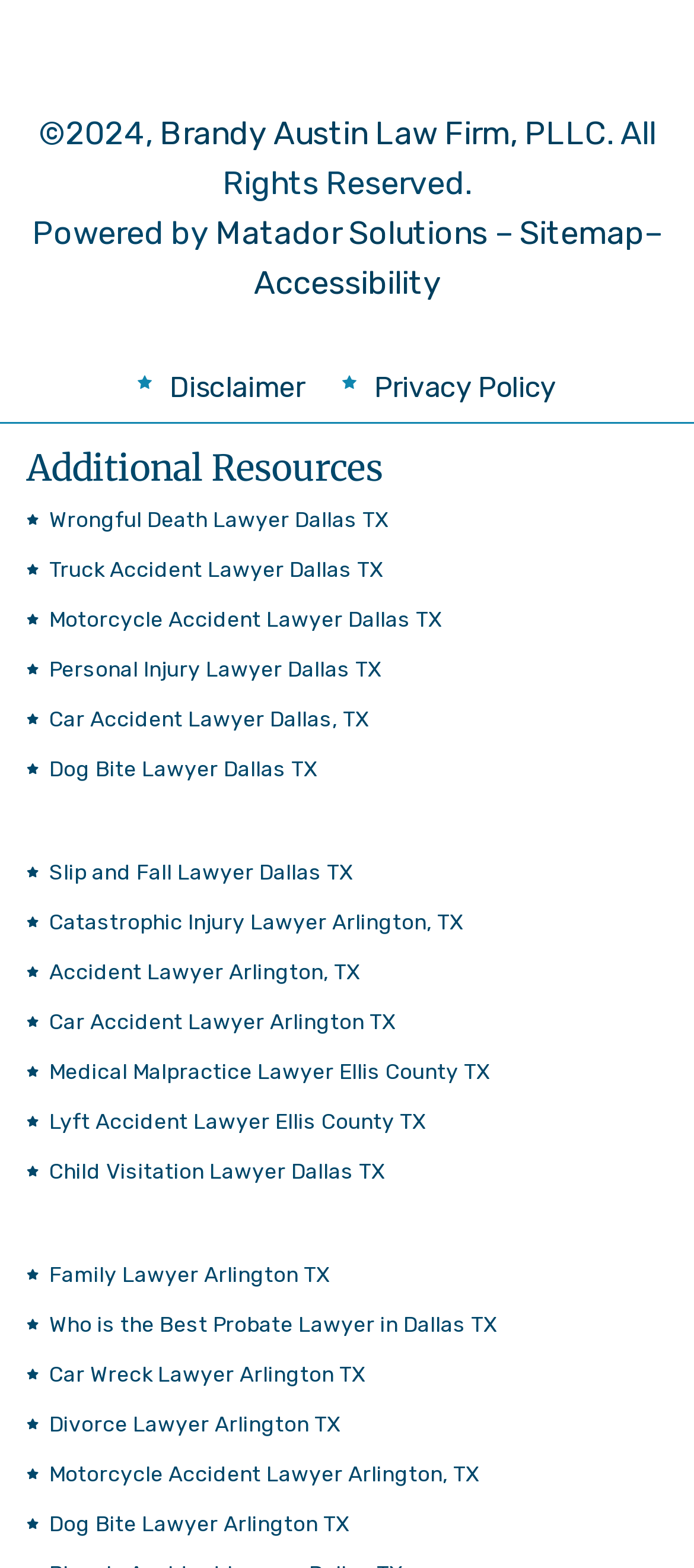Identify the bounding box coordinates of the region that should be clicked to execute the following instruction: "Read the Disclaimer".

[0.198, 0.23, 0.439, 0.257]